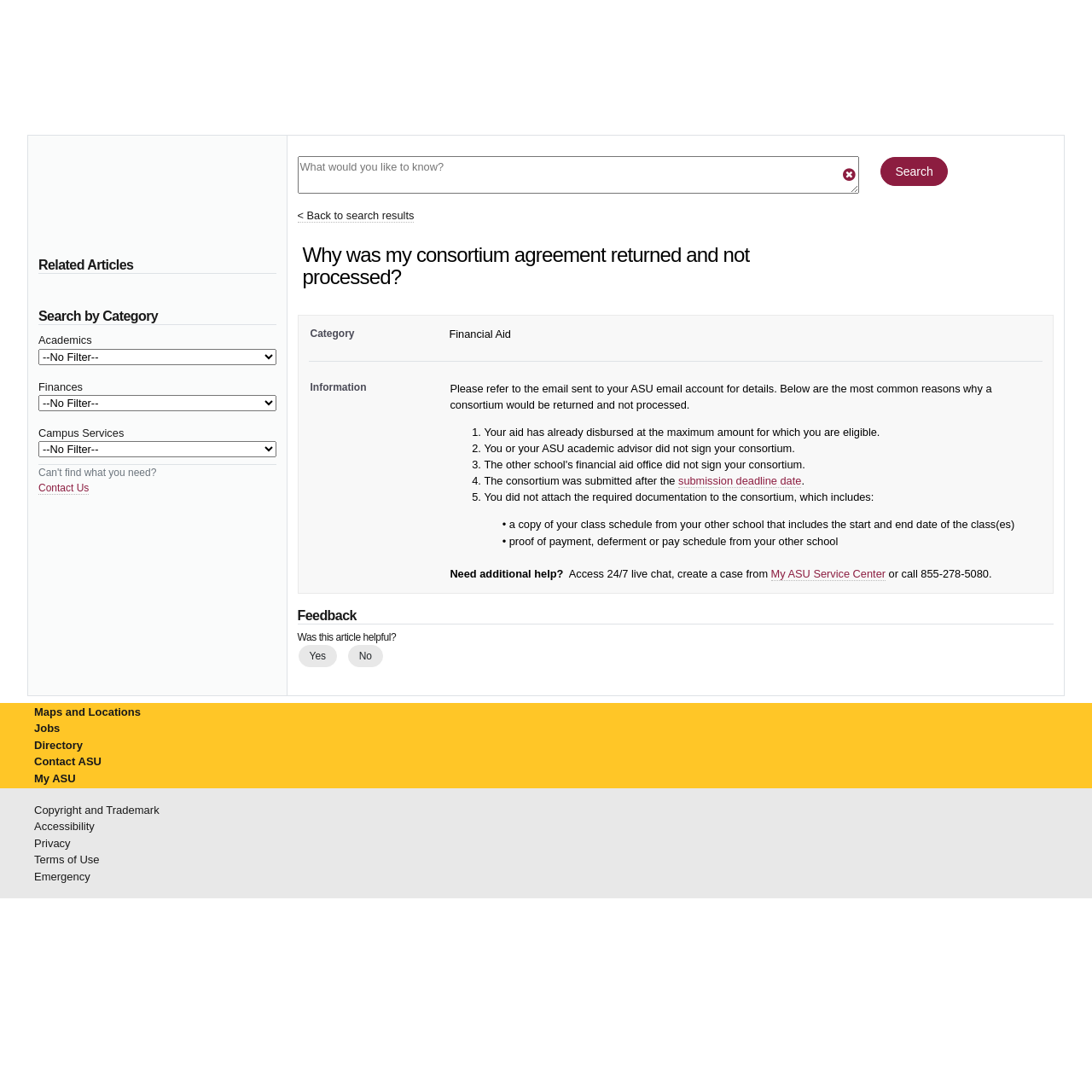What is the purpose of the search function on the webpage? Examine the screenshot and reply using just one word or a brief phrase.

To search by category